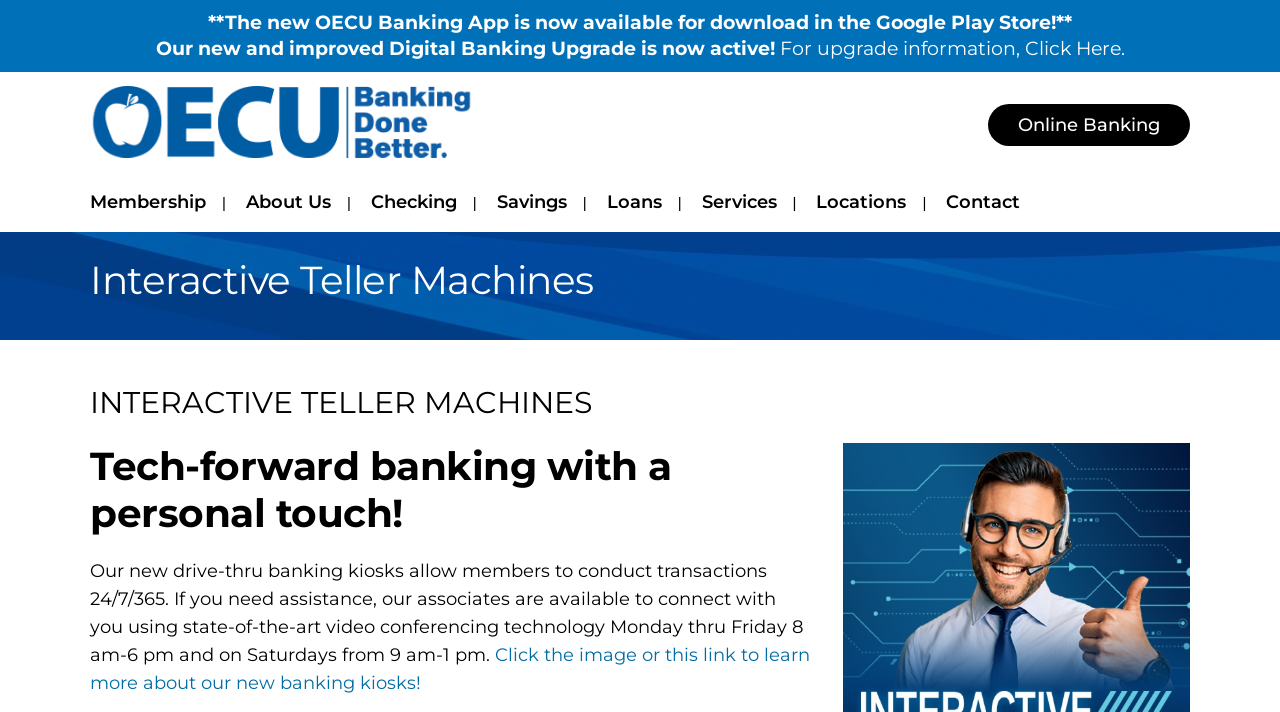What is the name of the app available for download?
Provide a one-word or short-phrase answer based on the image.

OECU Banking App